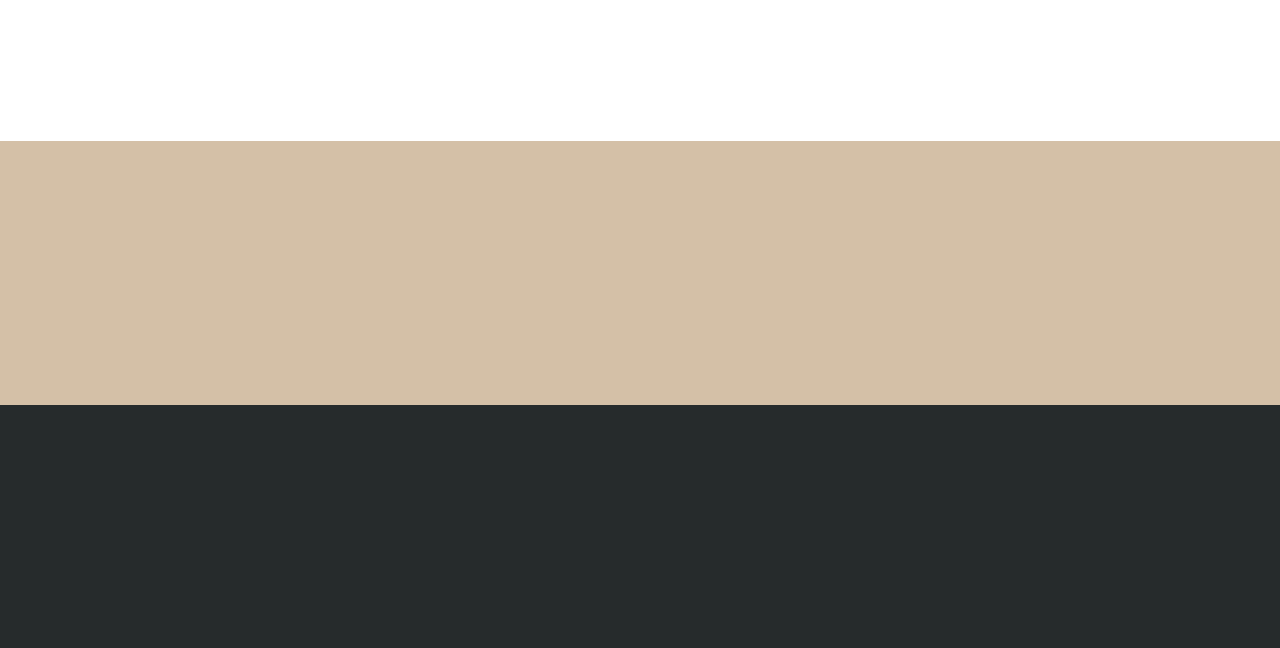Please find and report the bounding box coordinates of the element to click in order to perform the following action: "Contact us". The coordinates should be expressed as four float numbers between 0 and 1, in the format [left, top, right, bottom].

[0.335, 0.866, 0.382, 0.896]